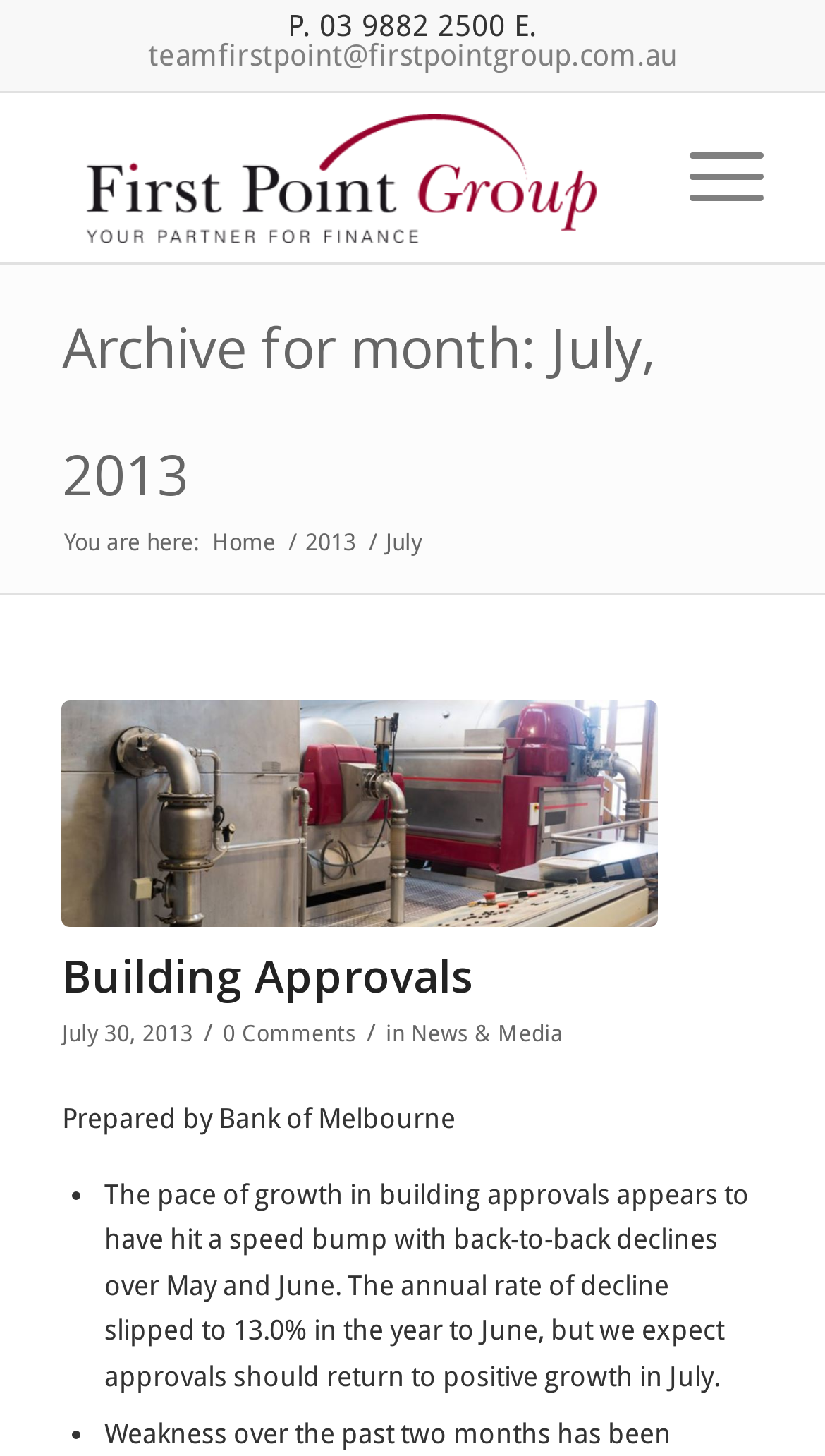What is the email address?
Please use the visual content to give a single word or phrase answer.

teamfirstpoint@firstpointgroup.com.au